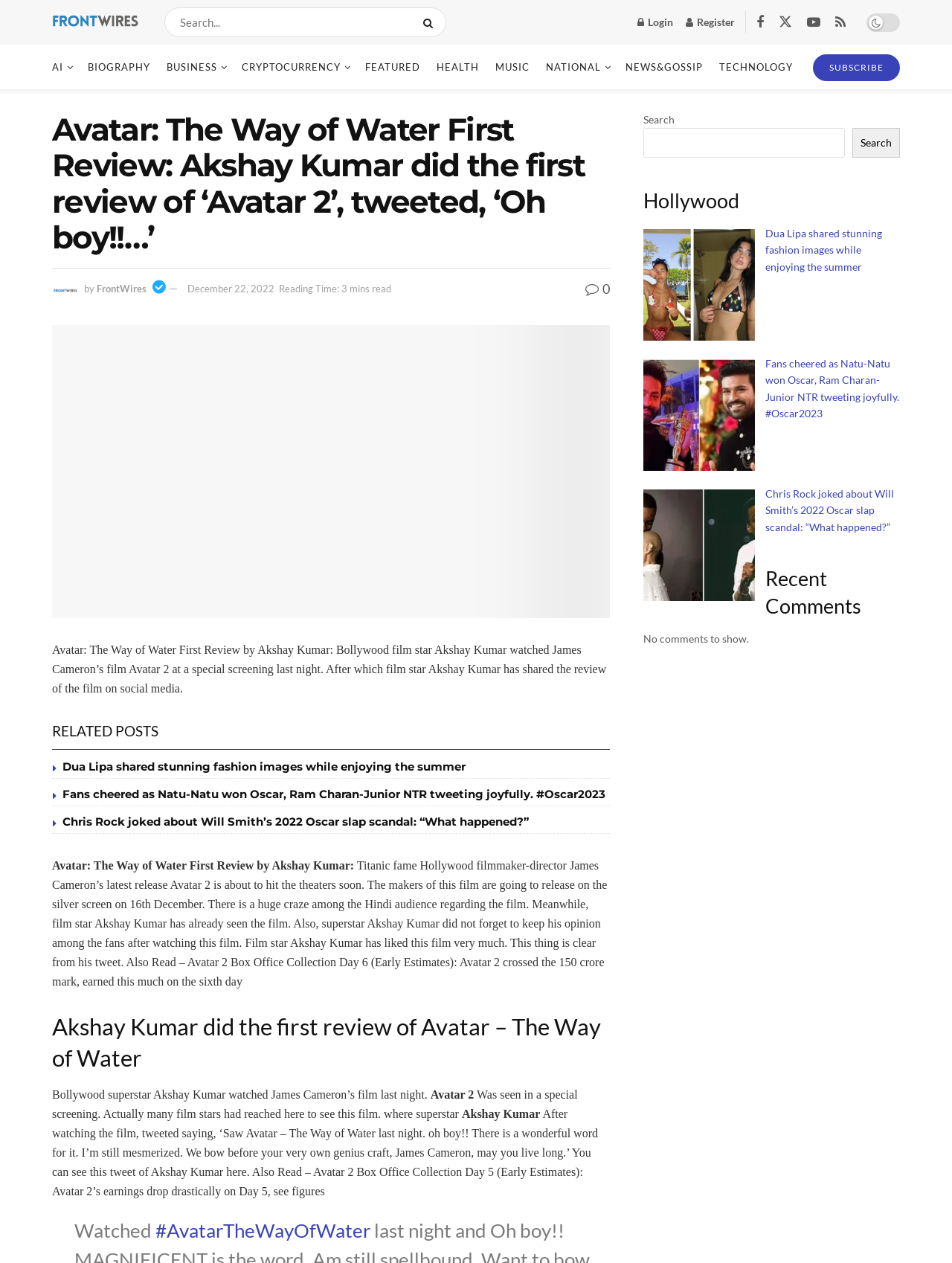Identify the bounding box coordinates for the region to click in order to carry out this instruction: "Read the first review of Avatar 2". Provide the coordinates using four float numbers between 0 and 1, formatted as [left, top, right, bottom].

[0.055, 0.088, 0.641, 0.202]